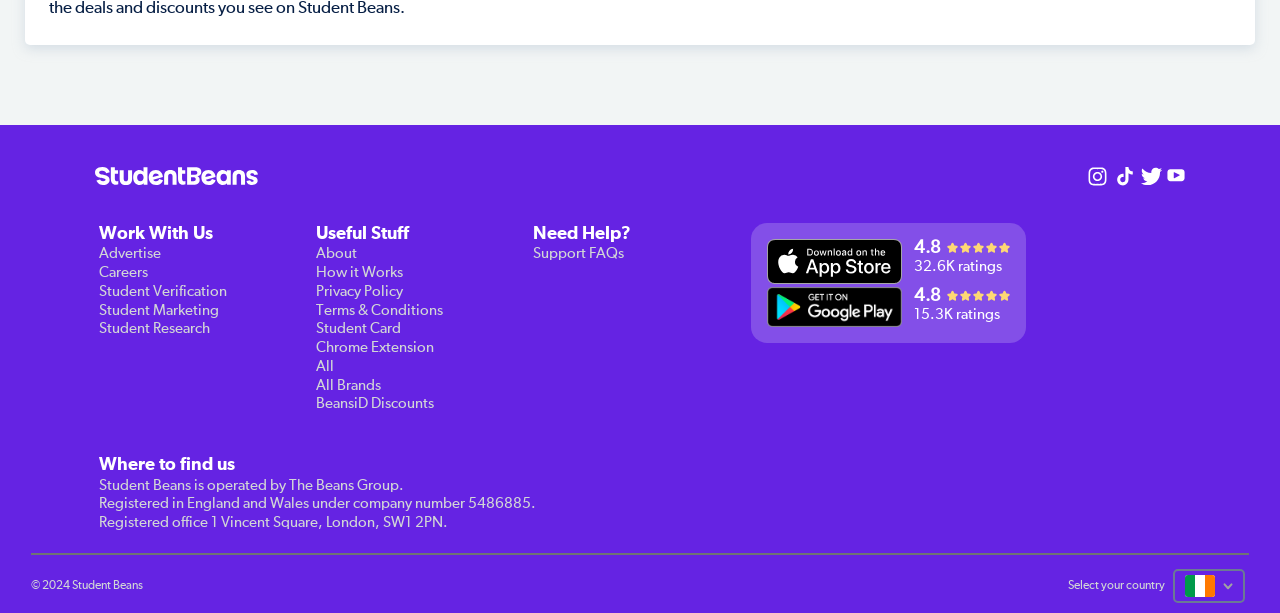Please look at the image and answer the question with a detailed explanation: What is the company number of Student Beans?

The company number of Student Beans is 5486885, as mentioned in the 'Where to find us' section of the webpage, which states that the company is registered in England and Wales under this number.